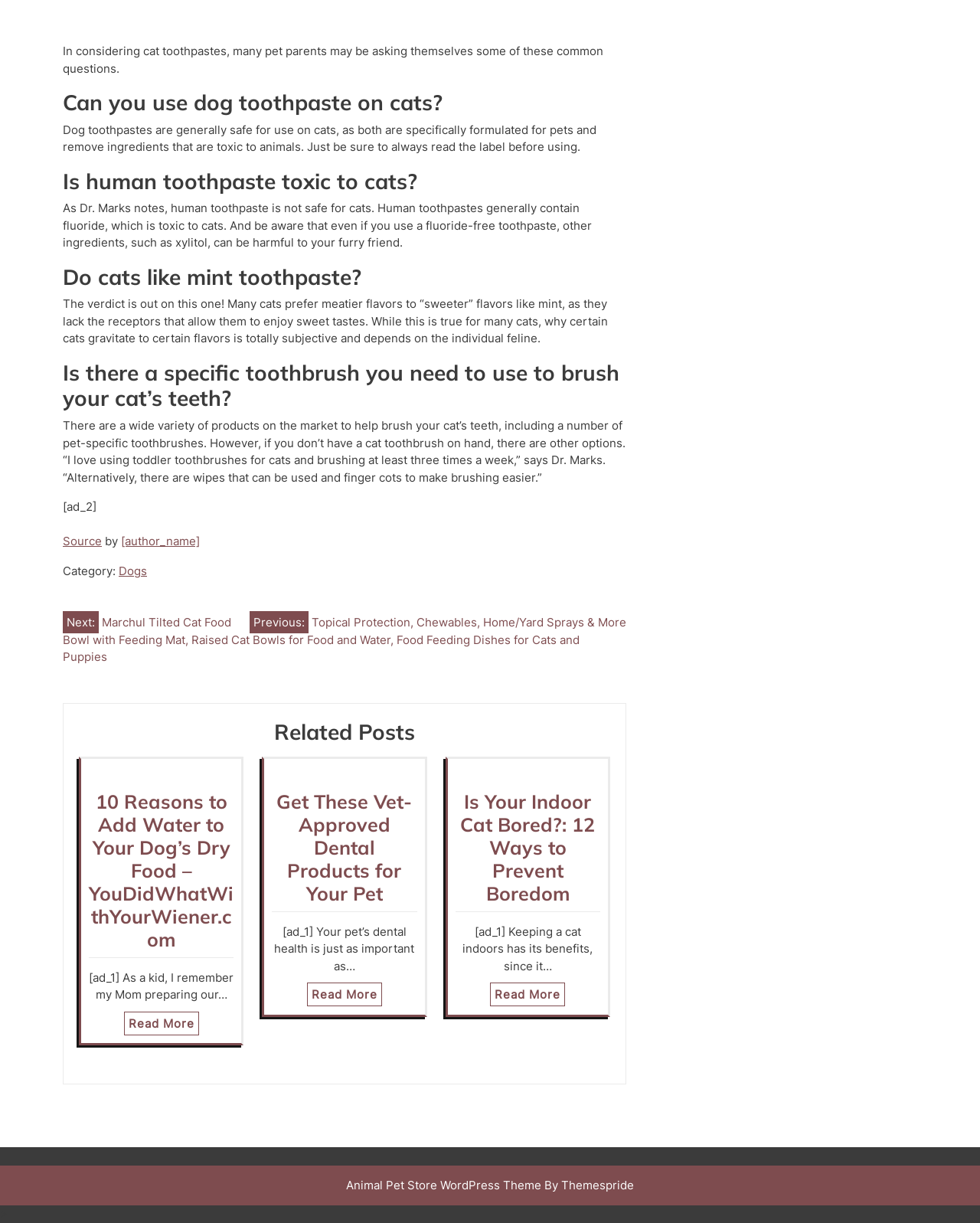Please find and report the bounding box coordinates of the element to click in order to perform the following action: "Click the 'Source' link". The coordinates should be expressed as four float numbers between 0 and 1, in the format [left, top, right, bottom].

[0.064, 0.436, 0.104, 0.448]